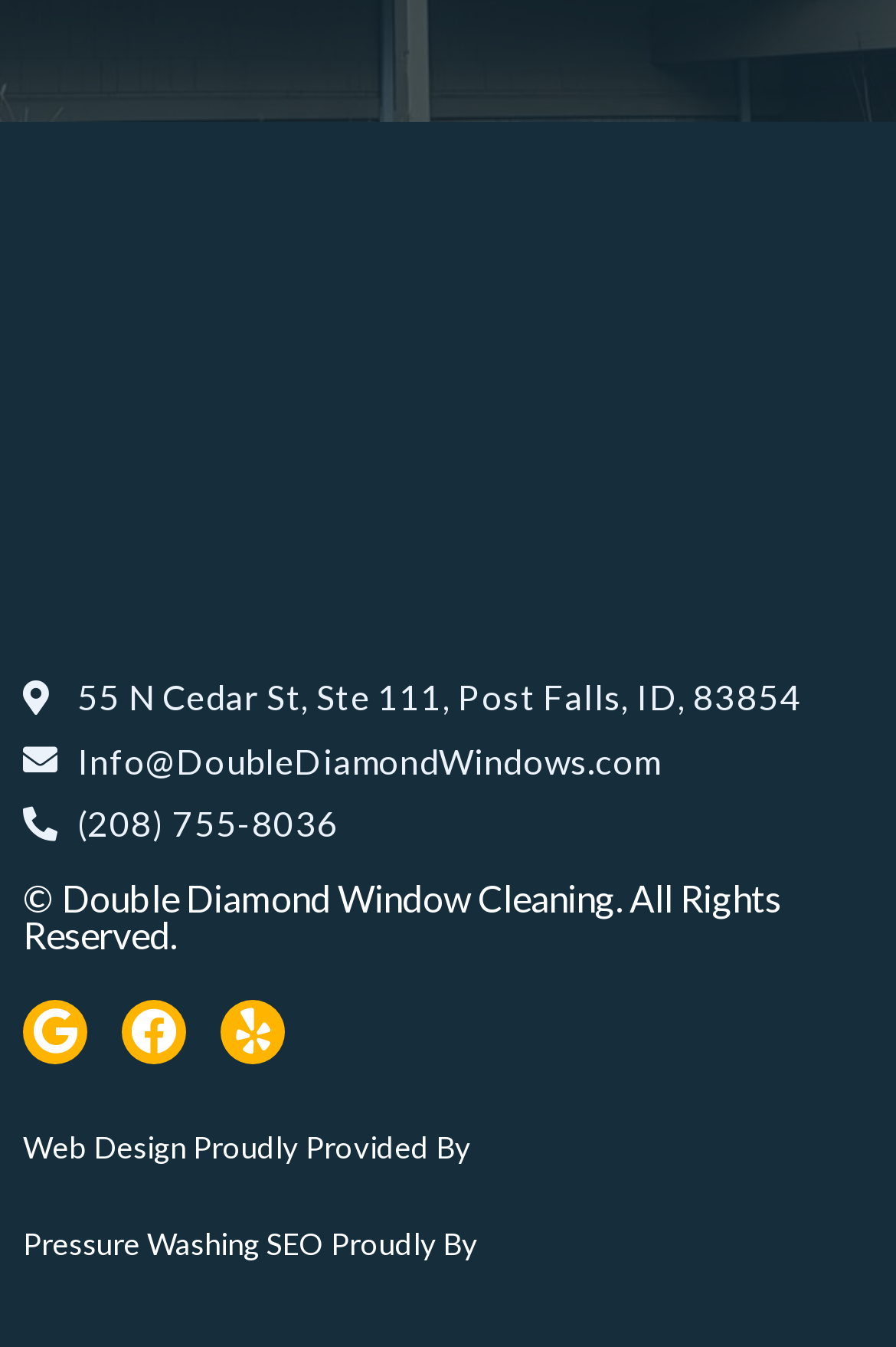Pinpoint the bounding box coordinates of the element to be clicked to execute the instruction: "view the company's Yelp page".

[0.246, 0.742, 0.318, 0.79]